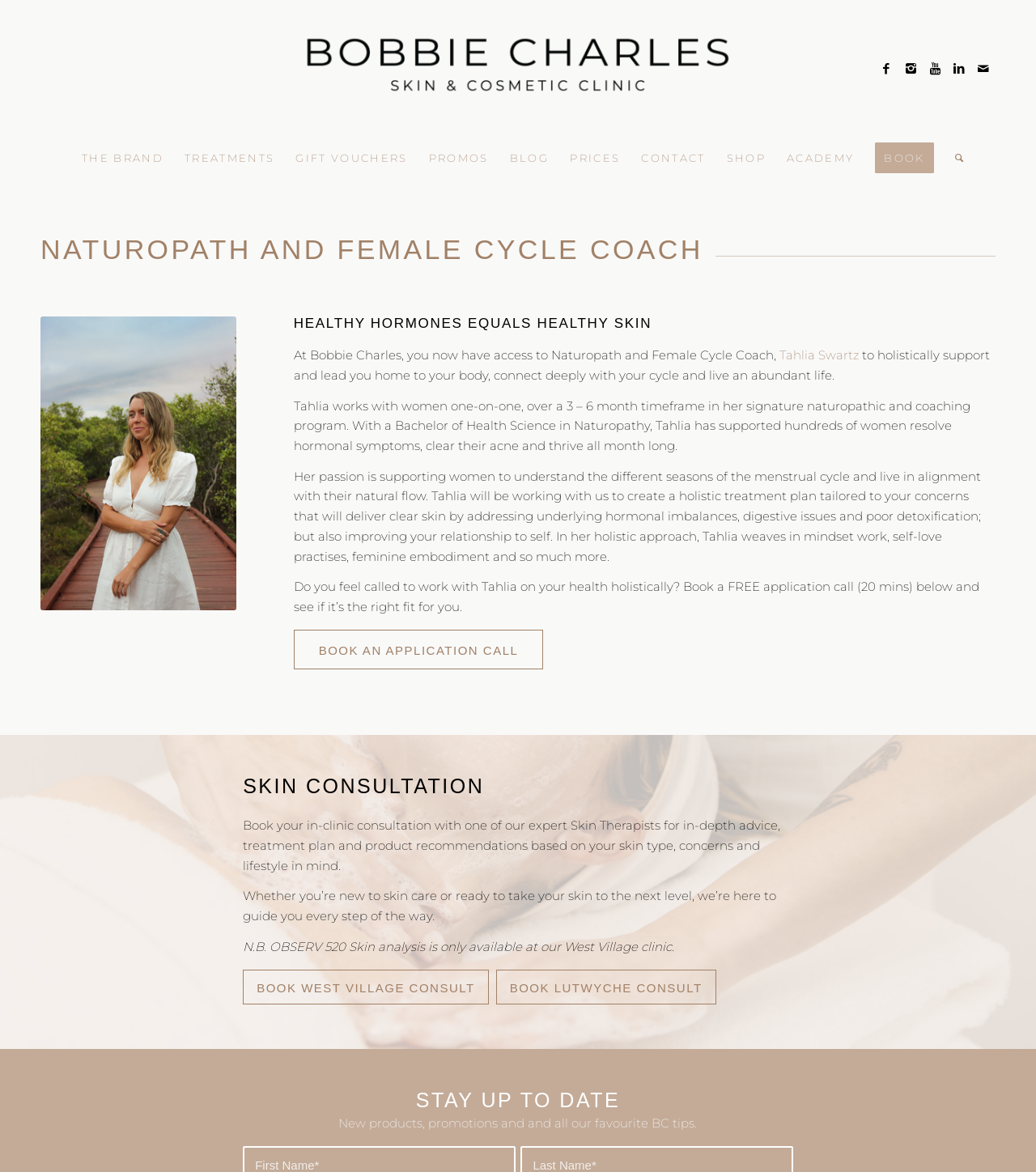Extract the bounding box coordinates for the UI element described by the text: "TREATMENTS". The coordinates should be in the form of [left, top, right, bottom] with values between 0 and 1.

[0.168, 0.117, 0.275, 0.152]